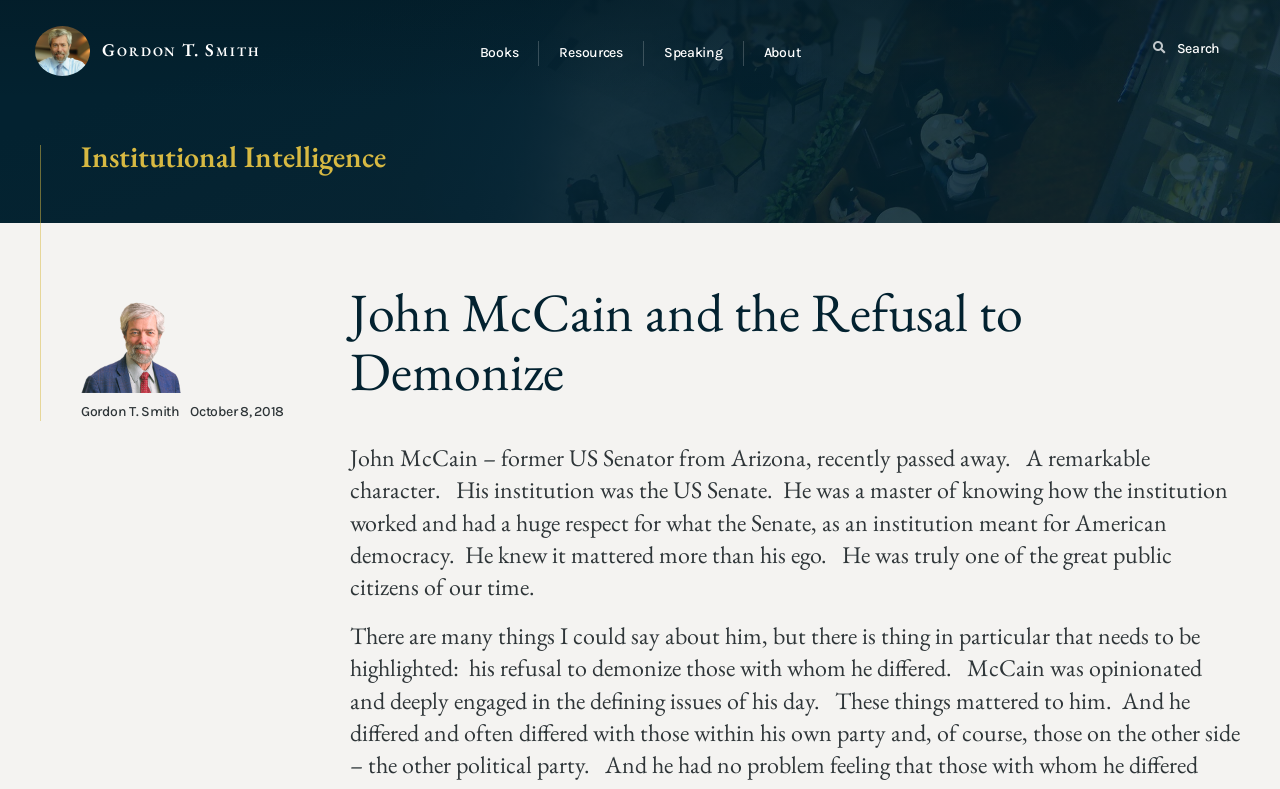What is the name of the former US Senator mentioned in the article?
Using the visual information, respond with a single word or phrase.

John McCain